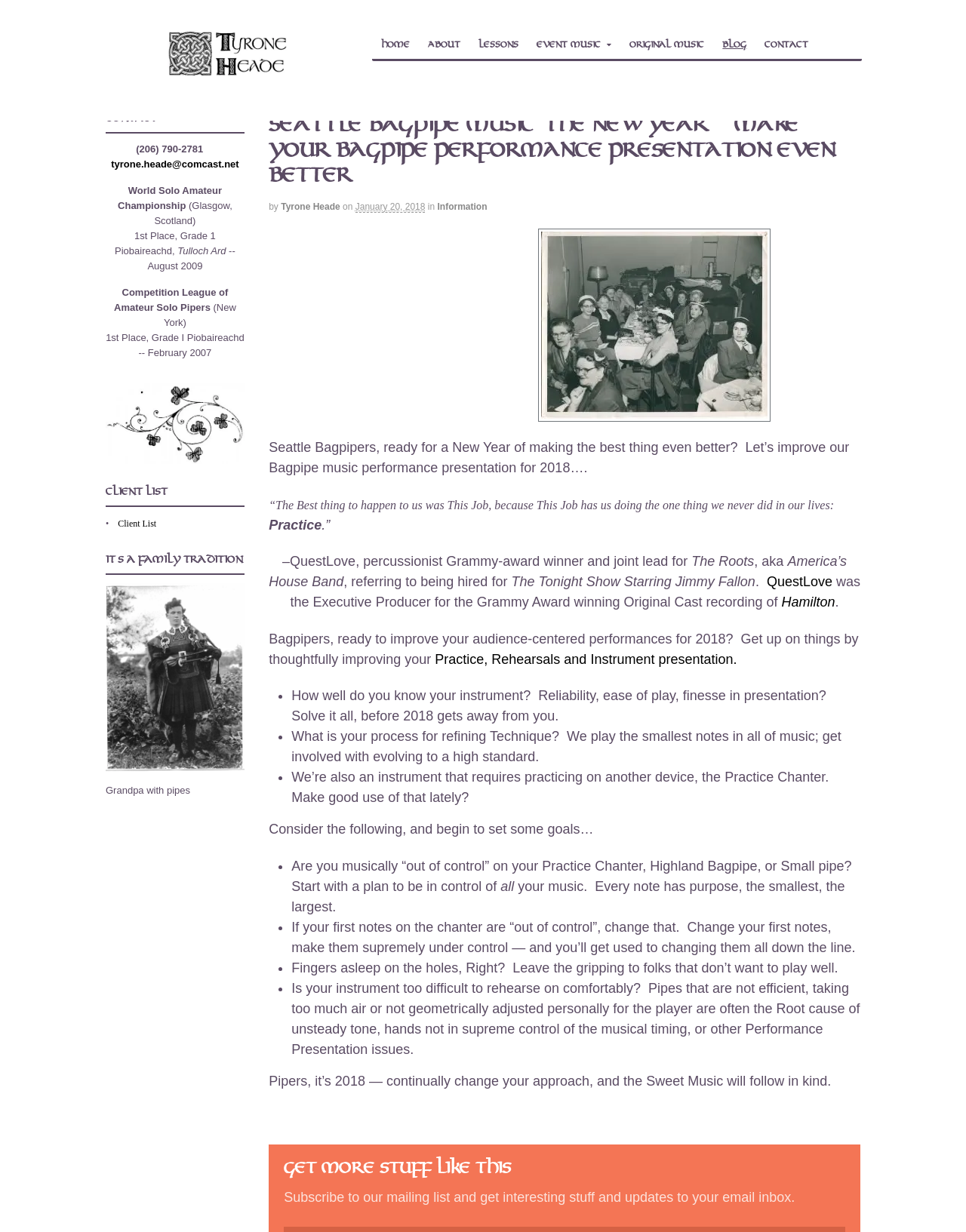Give the bounding box coordinates for the element described as: "Blog".

[0.739, 0.024, 0.782, 0.048]